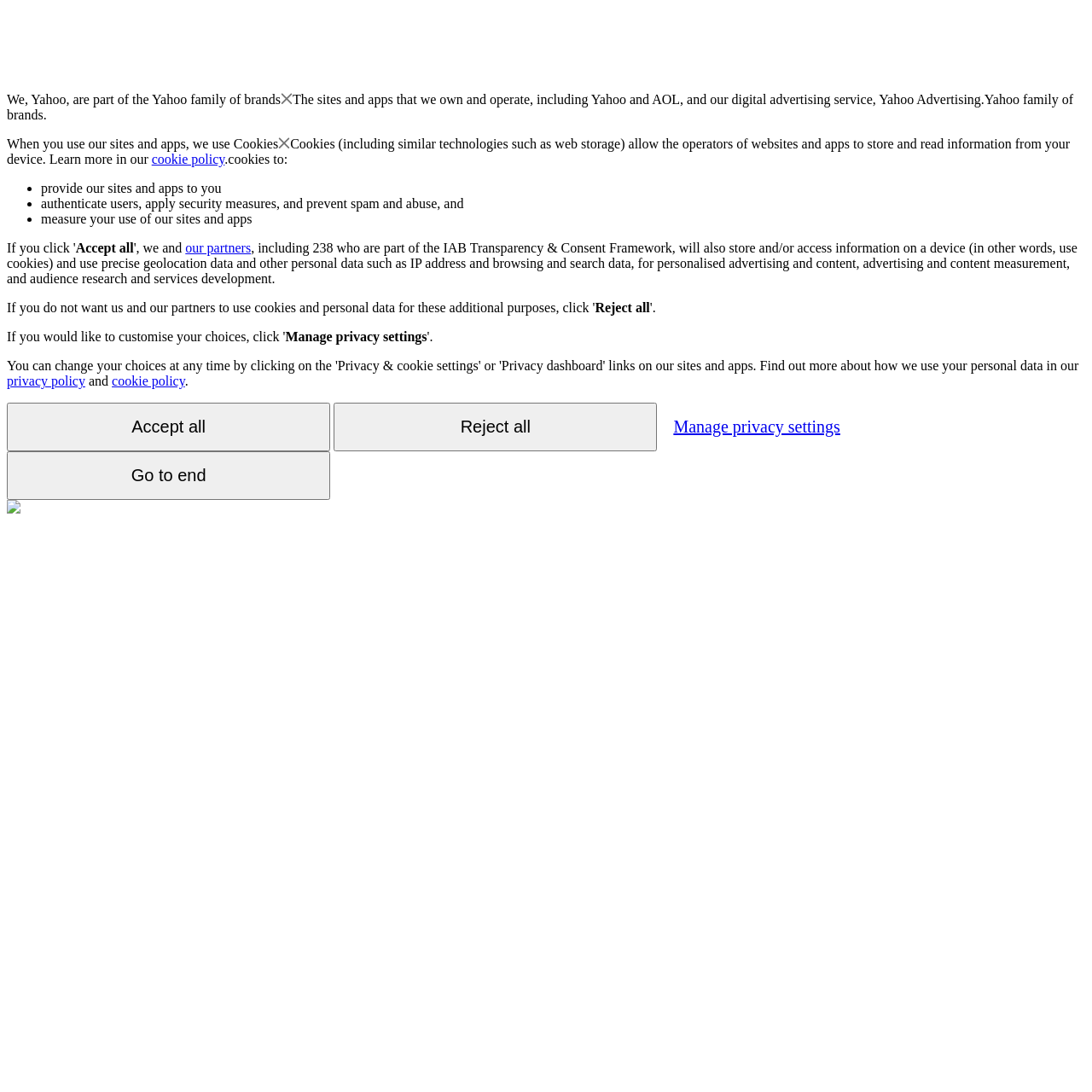Find the UI element described as: "Manage privacy settings" and predict its bounding box coordinates. Ensure the coordinates are four float numbers between 0 and 1, [left, top, right, bottom].

[0.605, 0.37, 0.781, 0.411]